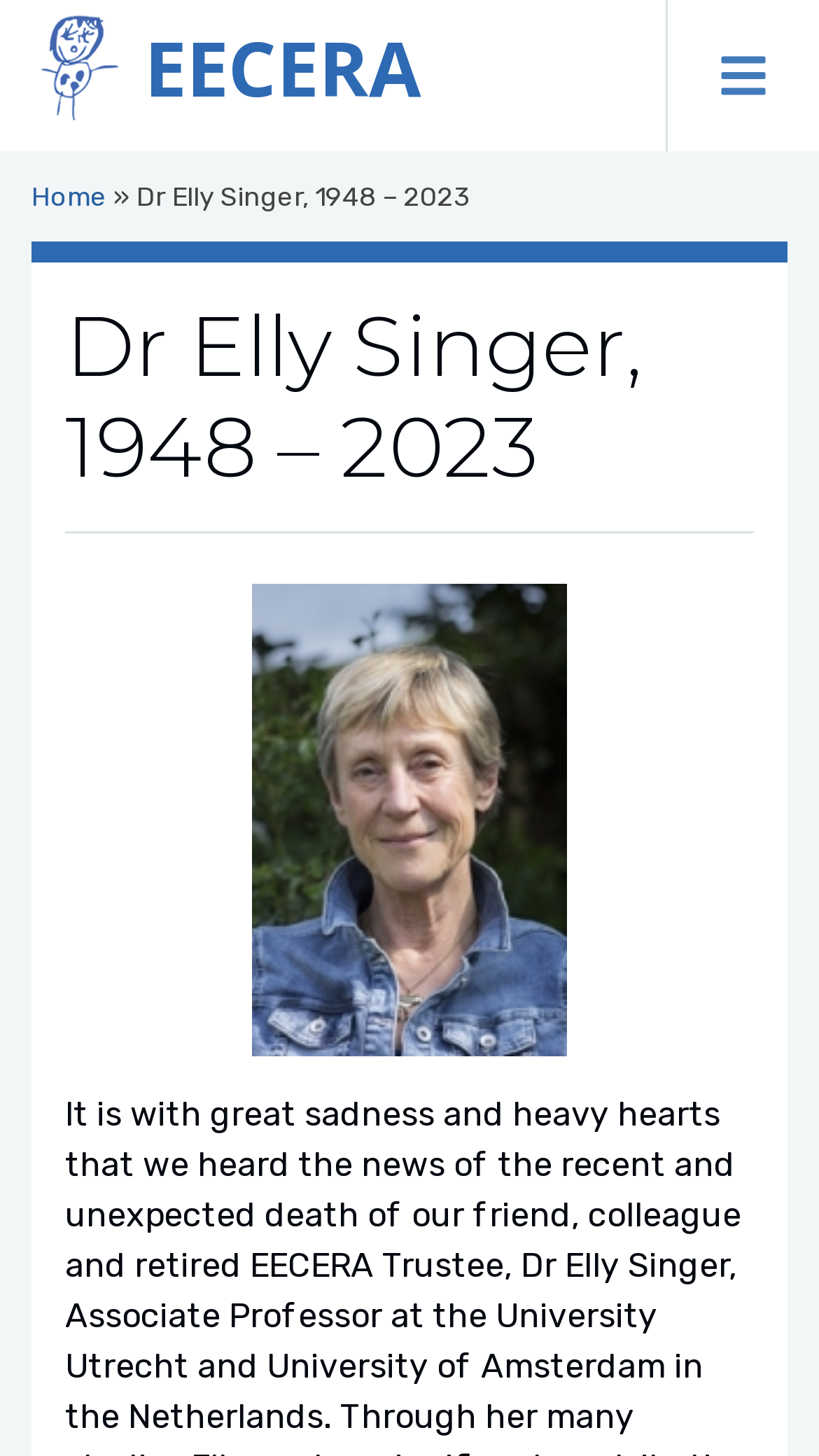Offer an in-depth caption of the entire webpage.

The webpage is a tribute page to Dr. Elly Singer, a retired EECERA Trustee who recently passed away. At the top left of the page, there is a link to the EECERA website, accompanied by a small EECERA logo image. 

On the top right, there is a button to toggle the menu, which is represented by a small icon. Below the button, there is a link to the "Home" page, followed by a right-pointing arrow symbol.

The main content of the page is a heading that reads "Dr Elly Singer, 1948 – 2023", which spans across most of the page width. Below the heading, there is a large figure, likely a photo of Dr. Elly Singer, taking up a significant portion of the page.